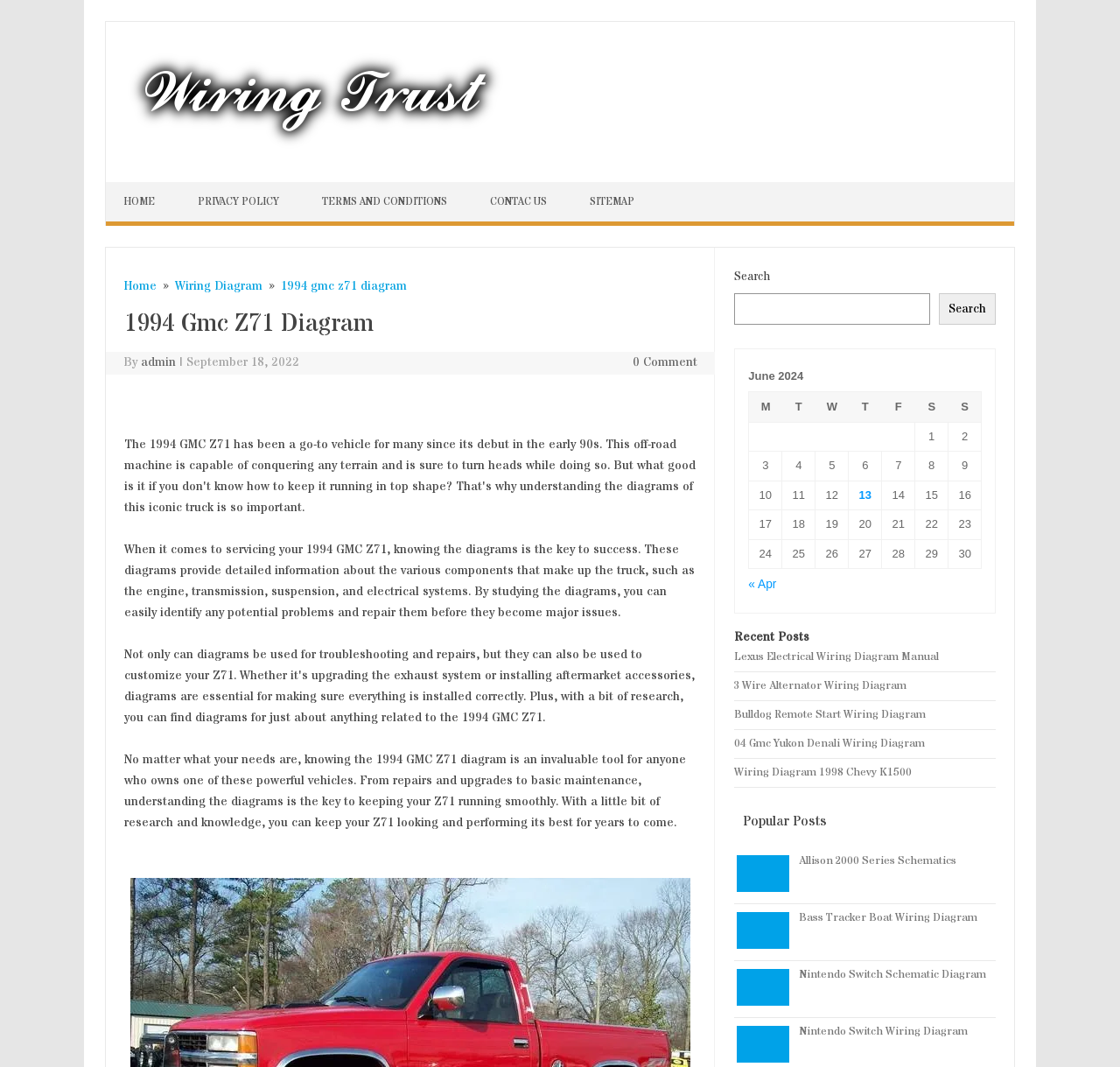Could you highlight the region that needs to be clicked to execute the instruction: "Go to the 'PRIVACY POLICY' page"?

[0.161, 0.171, 0.269, 0.208]